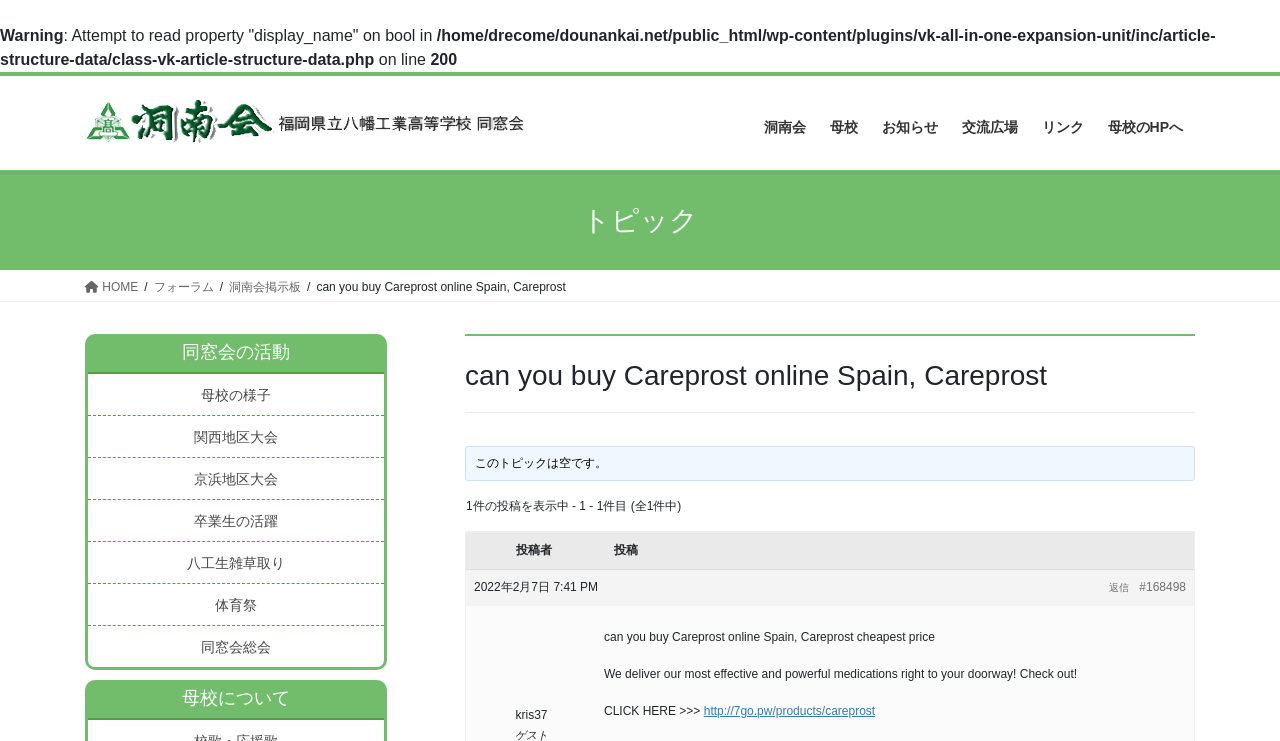What is the date of the latest post?
Could you answer the question with a detailed and thorough explanation?

The date of the latest post is 2022年2月7日 7:41 PM, as indicated by the text '2022年2月7日 7:41 PM' in the post section.